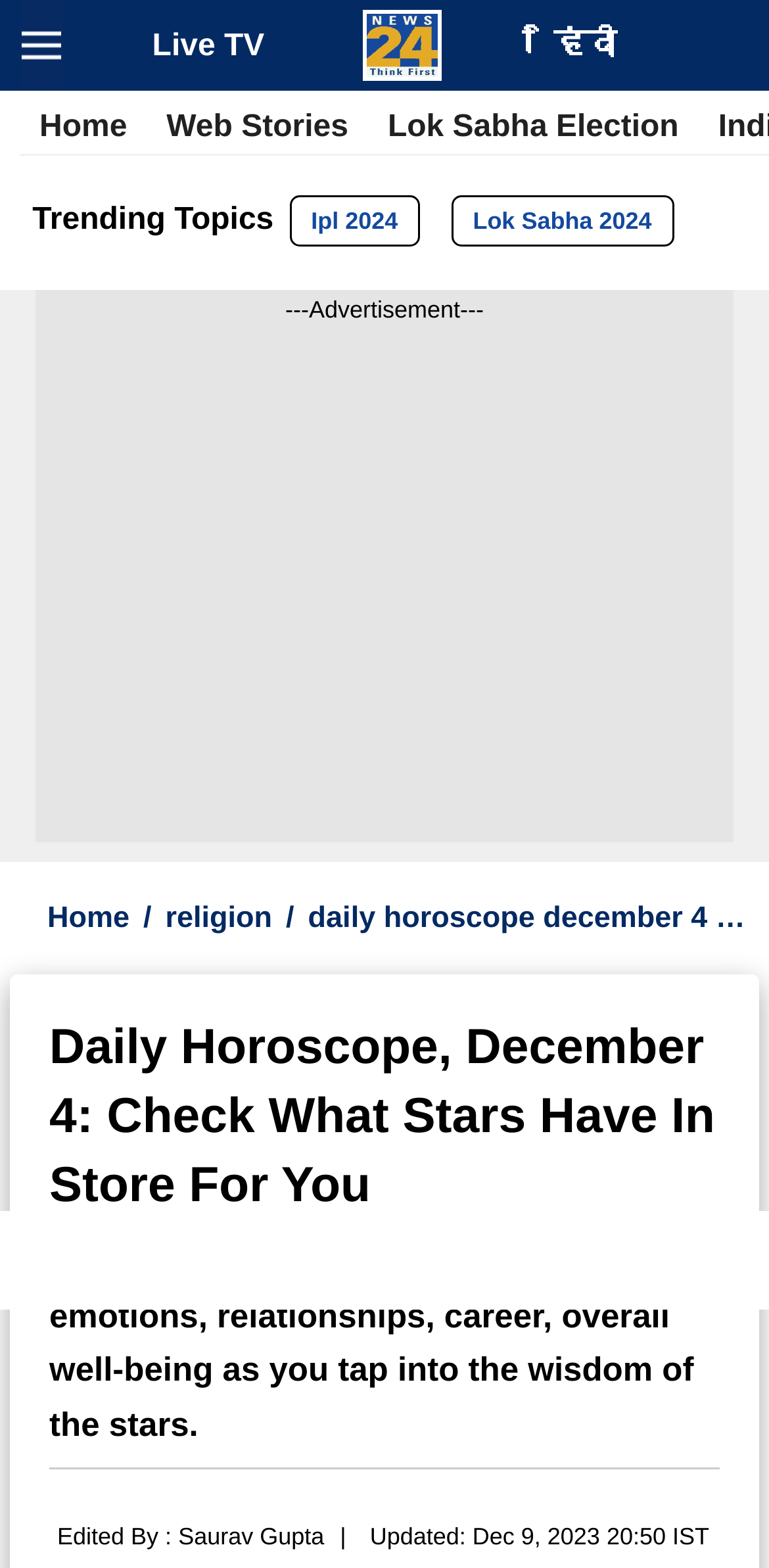Generate a comprehensive description of the webpage.

The webpage is a daily horoscope page, with a focus on providing insights into emotions, relationships, career, and overall well-being based on the wisdom of the stars. 

At the top left, there is a button to toggle navigation, accompanied by a hamburger menu icon. Next to it, on the top center, is the news24 logo. On the top right, there are links to "Live TV" and "हिंदी" (Hindi). 

Below the logo, there are links to "Home", "Web Stories", and "Lok Sabha Election". A "Trending Topics" section follows, with links to "Ipl 2024" and "Lok Sabha 2024". 

An advertisement is placed below the trending topics section. 

Further down, there are links to "Home" and "/religion" on the left side. The main content of the page is a daily horoscope section, with a heading that reads "Daily Horoscope, December 4: Check What Stars Have In Store For You". Below this heading, there is a subheading that summarizes the content of the horoscope. 

At the bottom of the page, there is information about the editor, "Saurav Gupta", and the date of update, "Dec 9, 2023 20:50 IST".